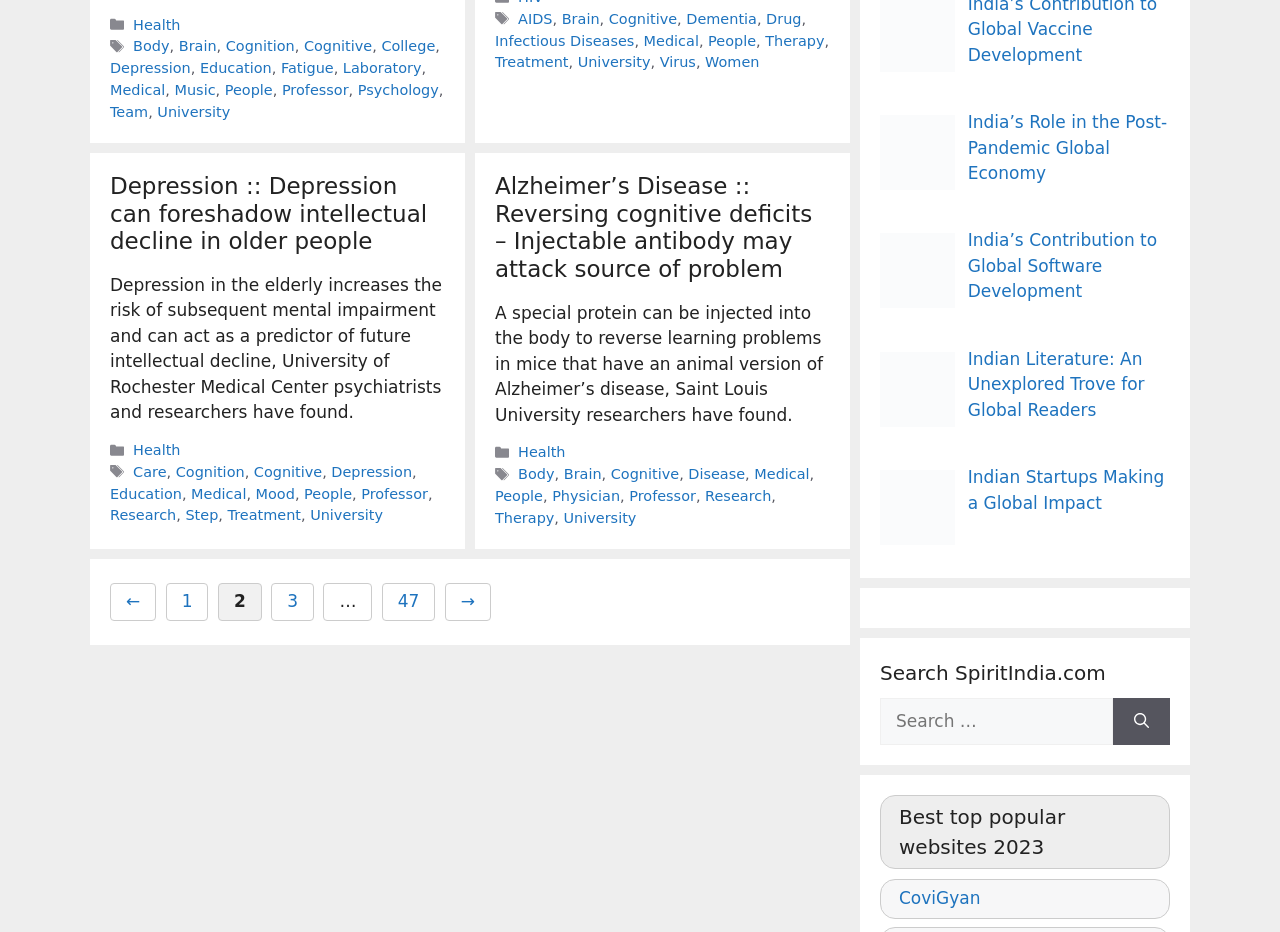What is the potential treatment mentioned in the second article?
Answer with a single word or short phrase according to what you see in the image.

Injectable antibody